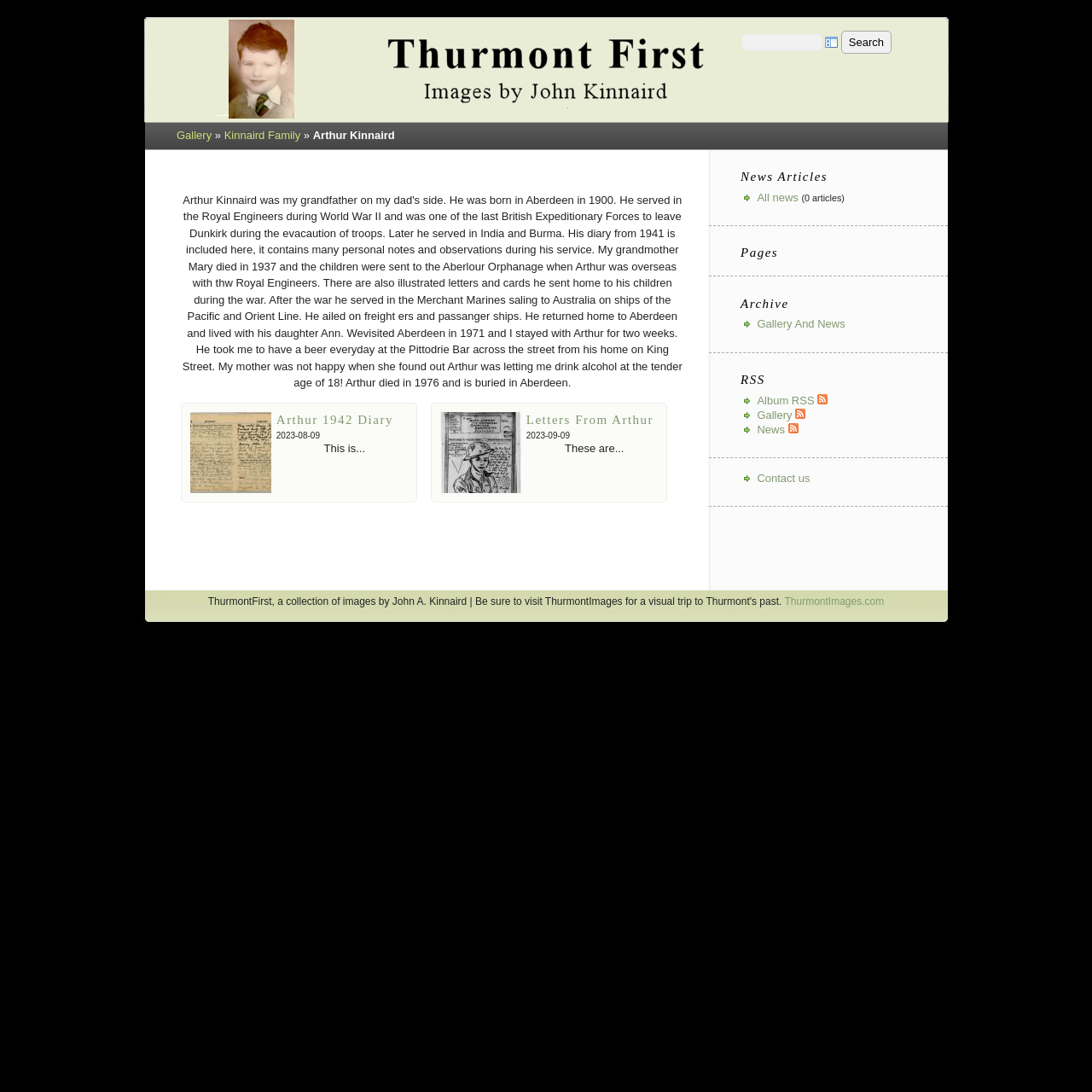What is the date mentioned in the 'Arthur 1942 Diary' section?
Could you answer the question in a detailed manner, providing as much information as possible?

The date '2023-08-09' is mentioned in the 'Arthur 1942 Diary' section, which is identified by the heading 'Arthur 1942 Diary' and the static text '2023-08-09'.